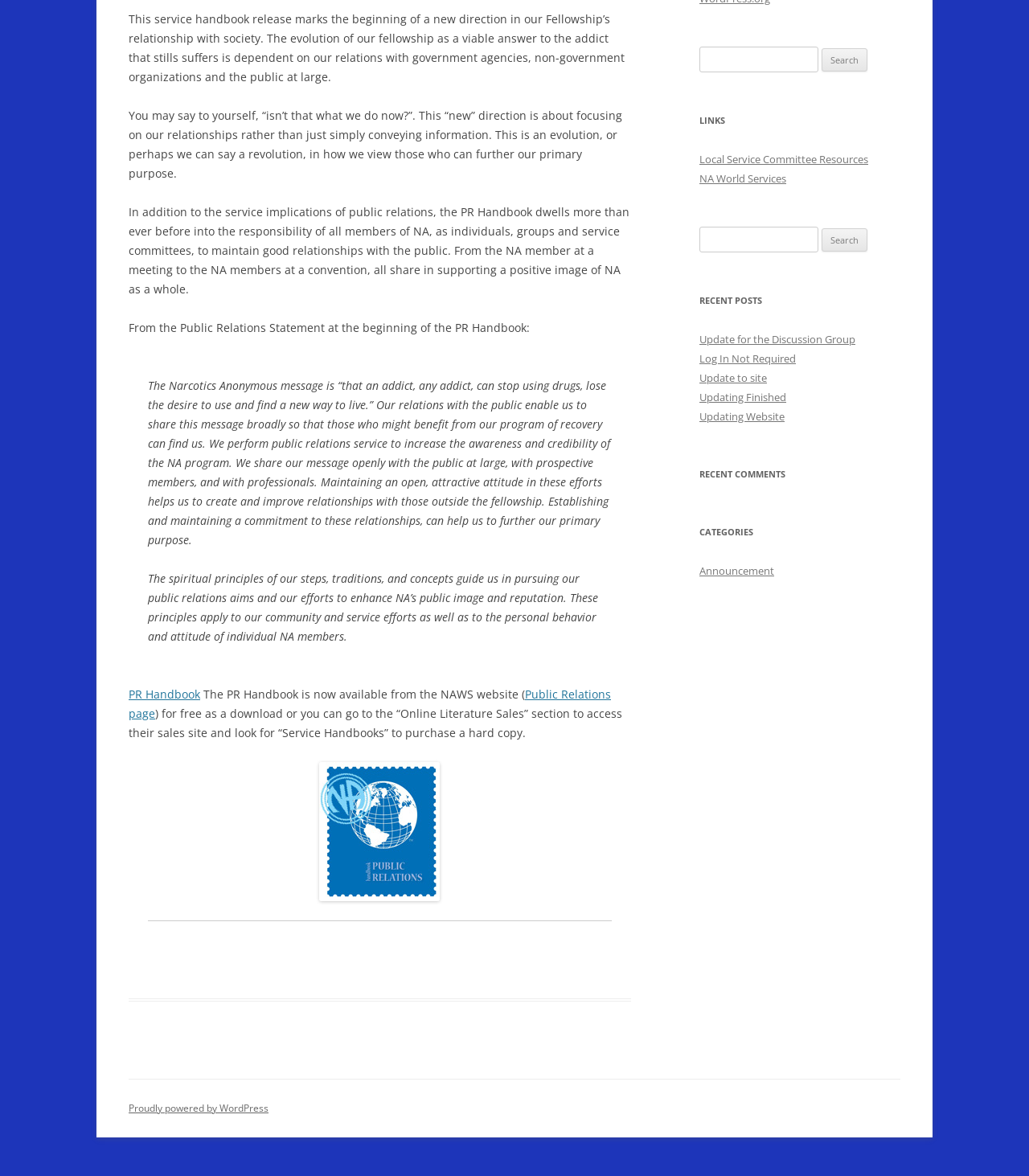Extract the bounding box coordinates of the UI element described: "Twelve Traditions and Public Information". Provide the coordinates in the format [left, top, right, bottom] with values ranging from 0 to 1.

[0.386, 0.157, 0.542, 0.201]